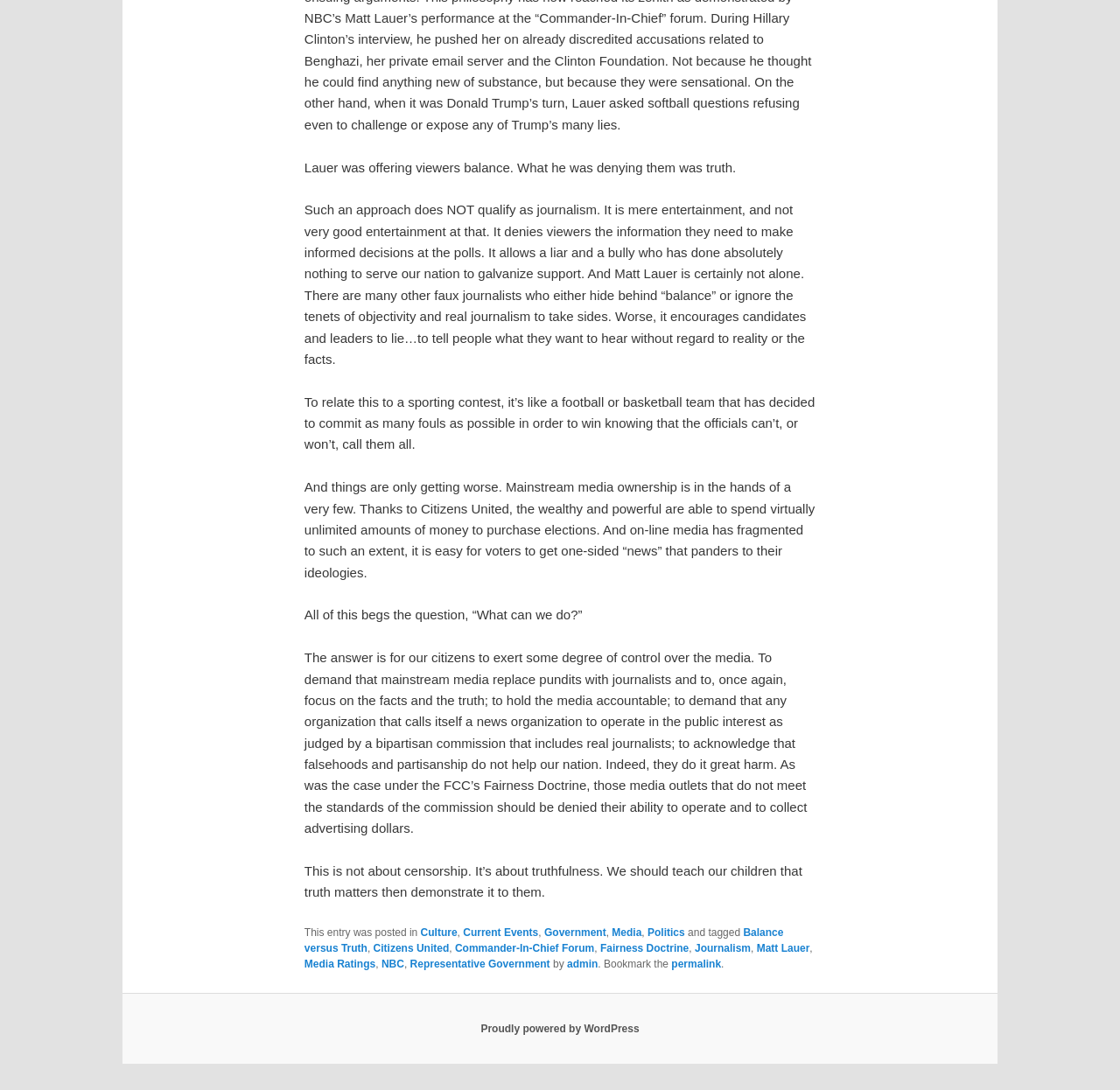Locate the bounding box coordinates of the clickable area needed to fulfill the instruction: "Click the 'Media' link".

[0.546, 0.85, 0.573, 0.861]